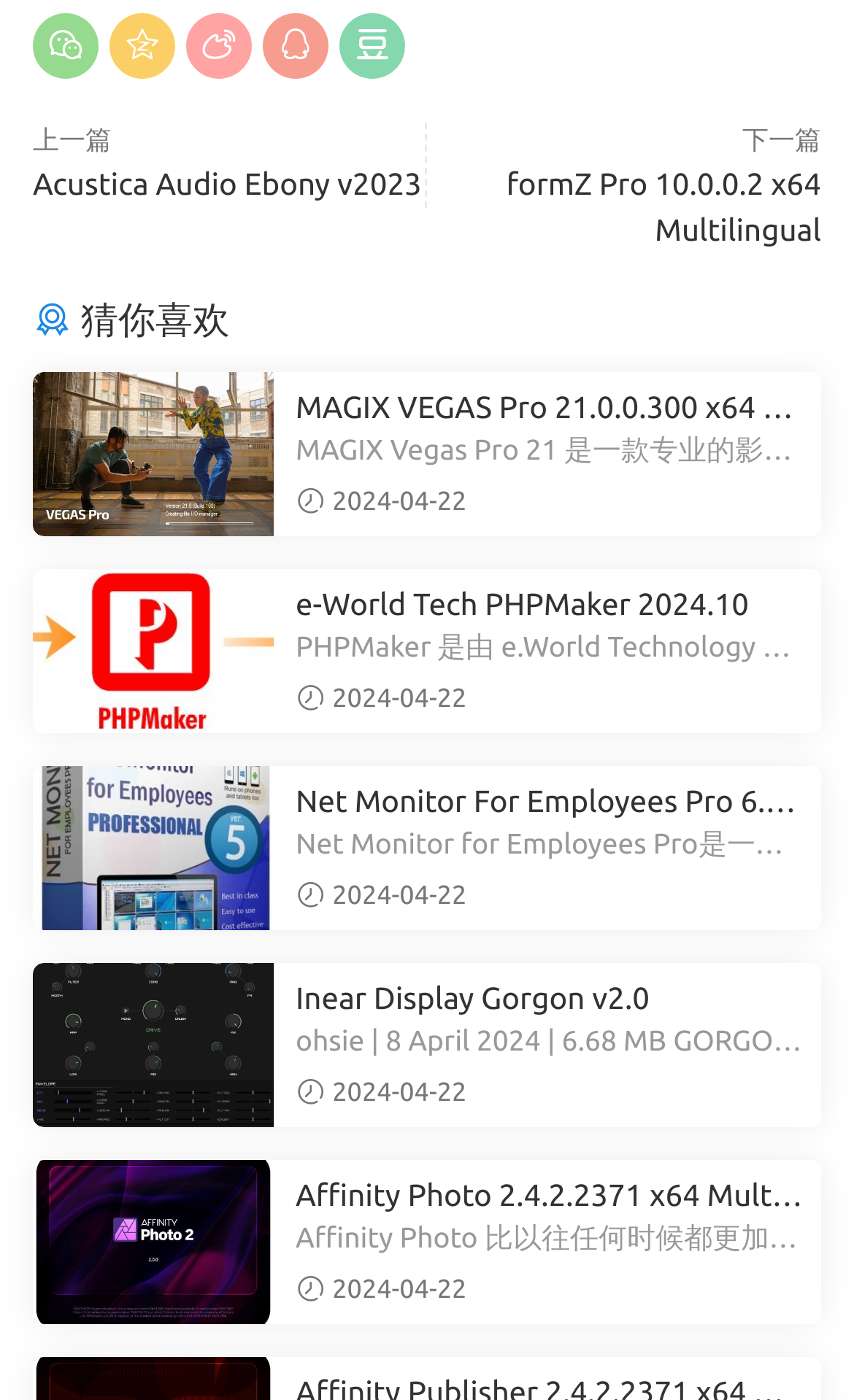Find the bounding box coordinates of the clickable area required to complete the following action: "Read the description of Inear Display Gorgon v2.0".

[0.346, 0.734, 0.93, 0.787]